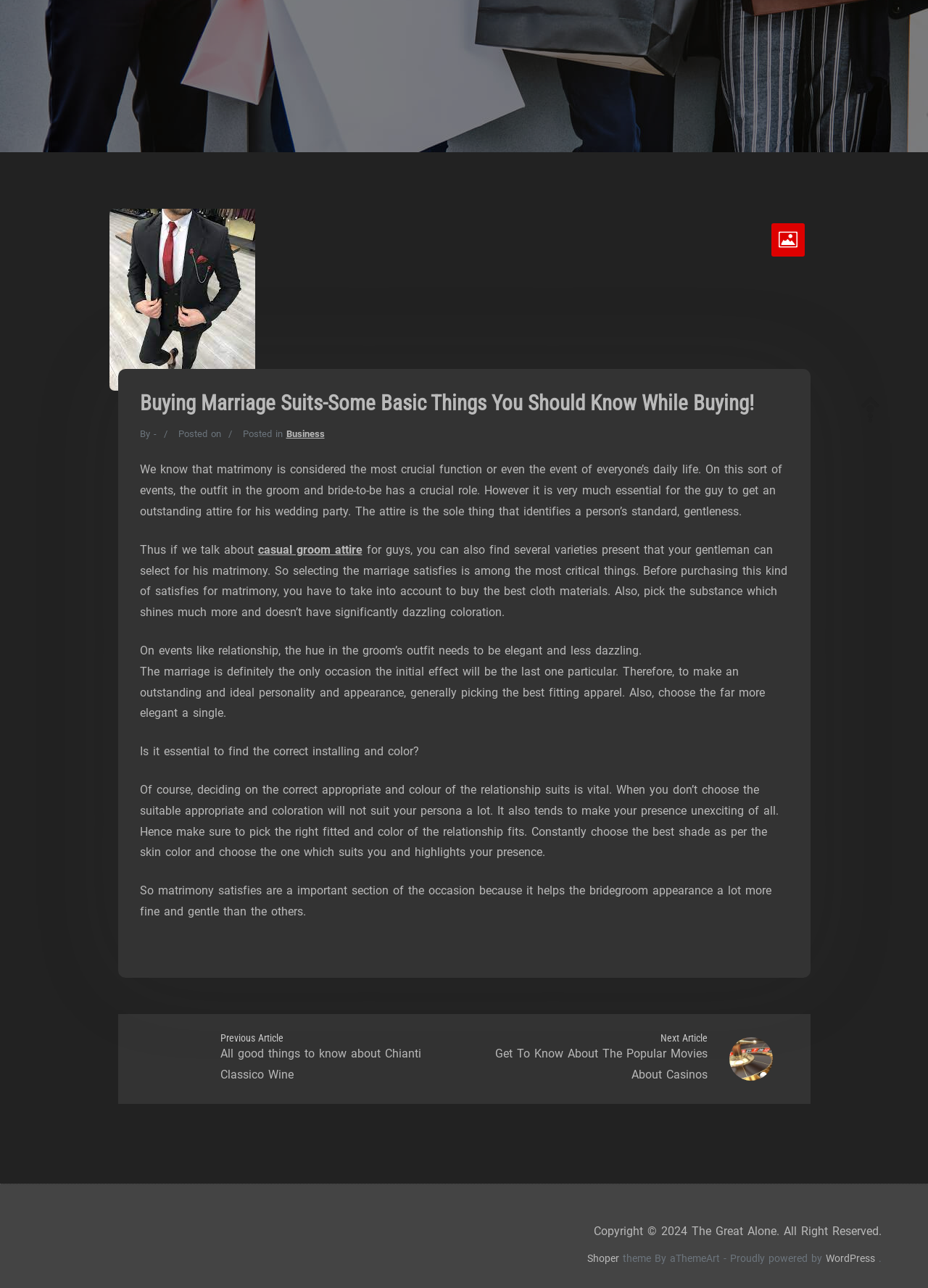Please determine the bounding box coordinates for the UI element described as: "casual groom attire".

[0.278, 0.421, 0.39, 0.432]